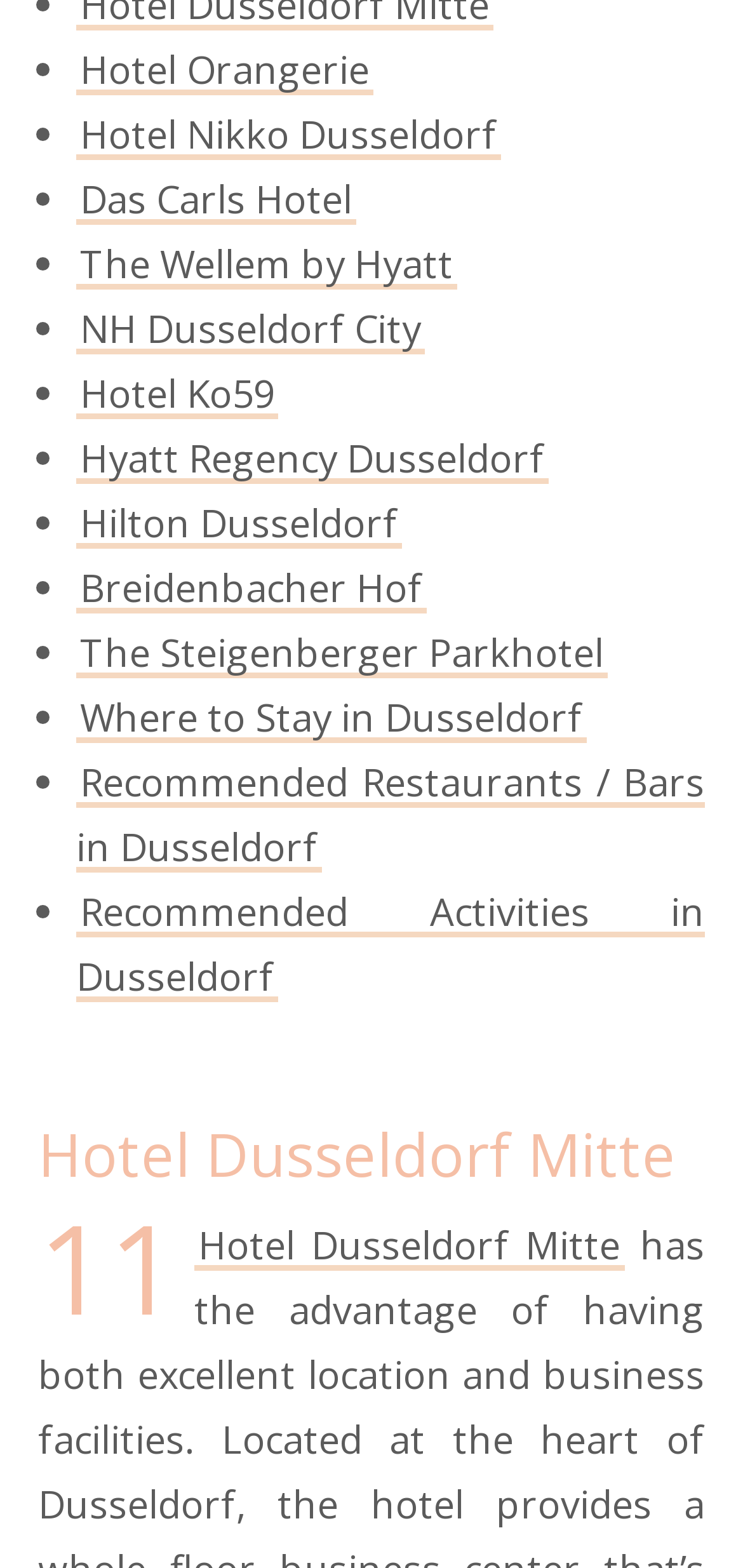How many hotels are listed?
We need a detailed and exhaustive answer to the question. Please elaborate.

I counted the number of link elements with hotel names, and there are 11 of them.